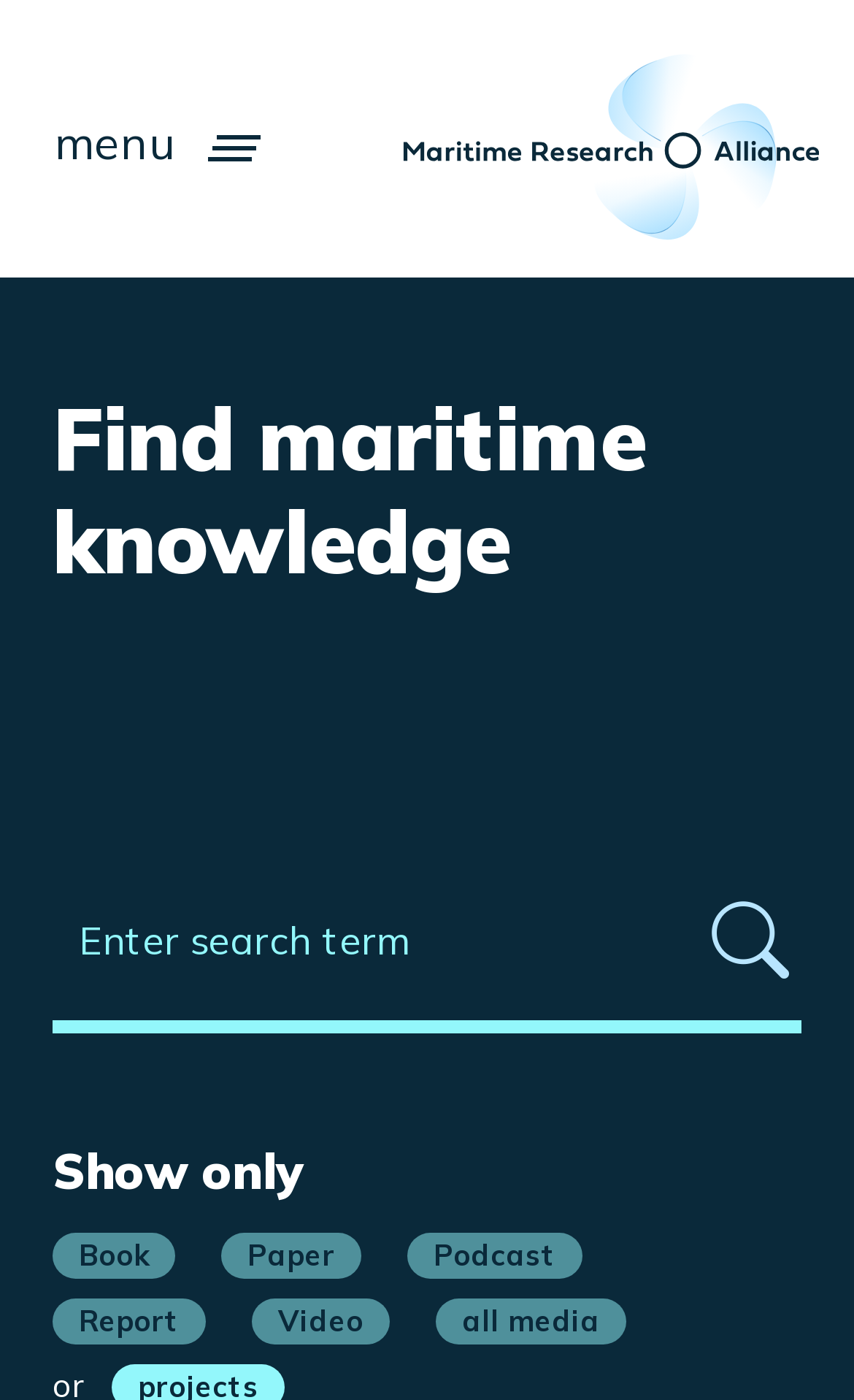How many links are related to the project?
Provide a concise answer using a single word or phrase based on the image.

9